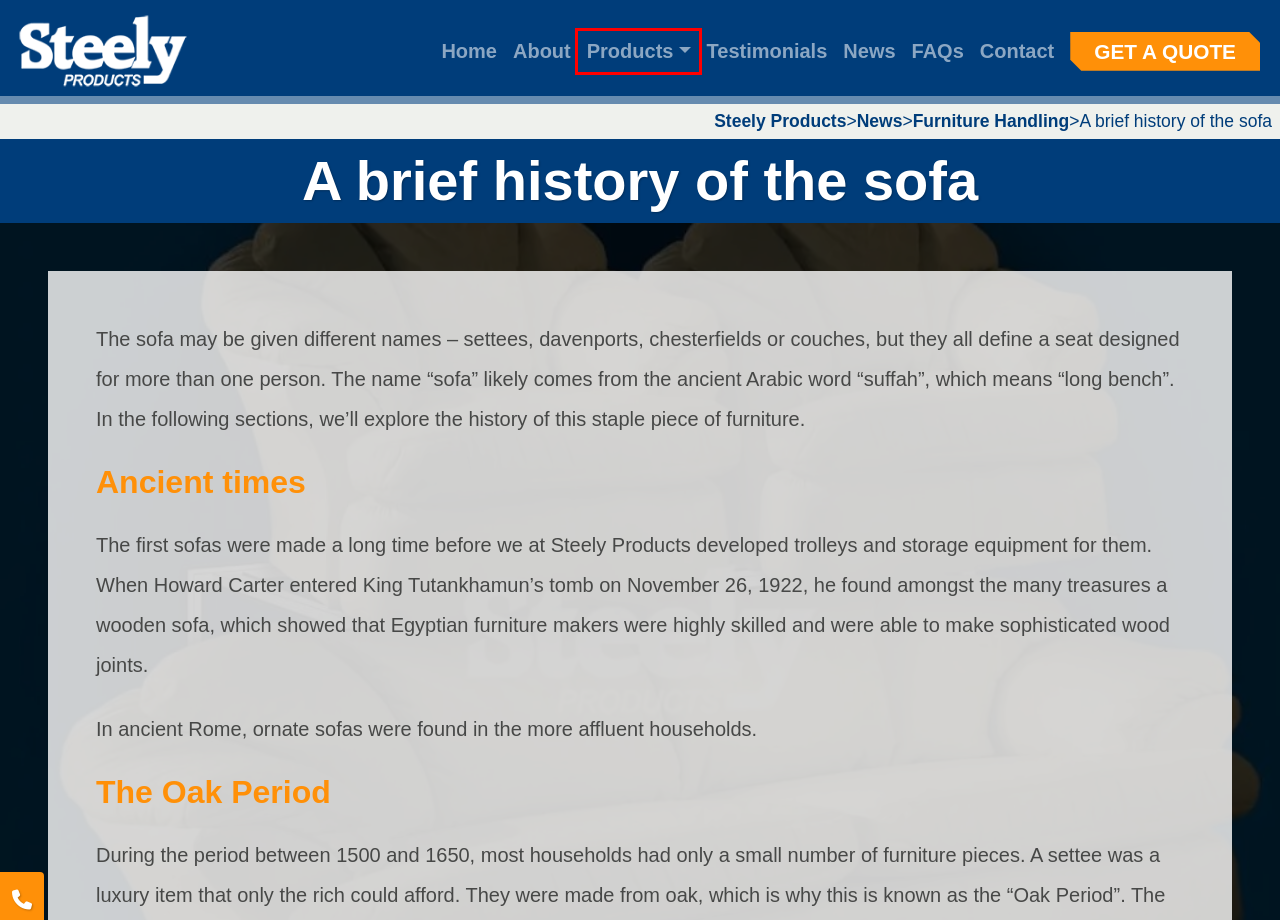Review the screenshot of a webpage that includes a red bounding box. Choose the most suitable webpage description that matches the new webpage after clicking the element within the red bounding box. Here are the candidates:
A. Products | Steely Products
B. Blog And News Articles | Warehouse Tips | Steely Products
C. About Us | Steely Products
D. Testimonials | Steely Products
E. Steely Products | Warehouse Furniture & Trolley Manufacturer
F. Frequently Asked Questions | Steely Products
G. Furniture Handling Archives | Steely Products
H. Contact Us | Steely Products

A